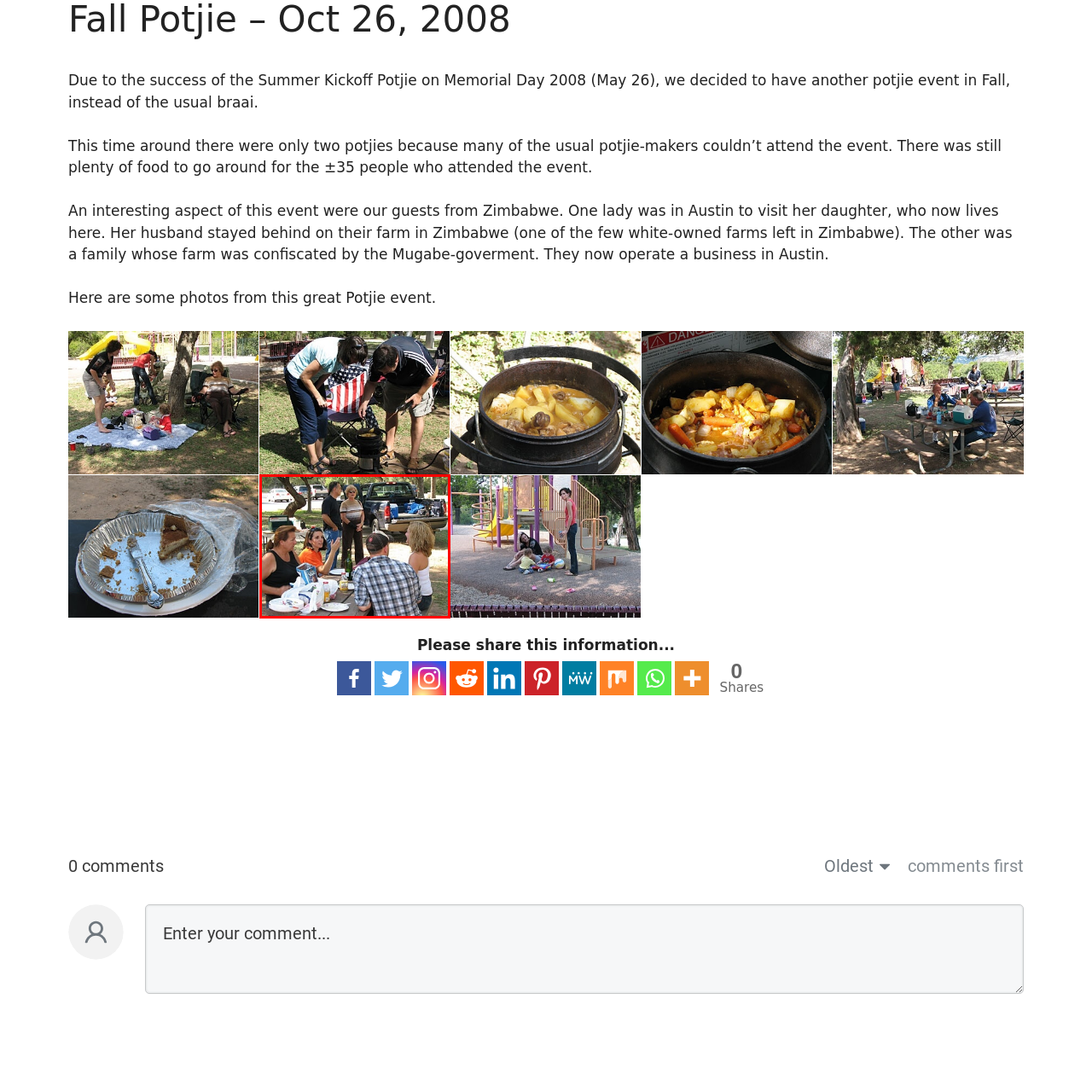Generate a detailed explanation of the image that is highlighted by the red box.

The image captures a lively outdoor gathering, likely during a potjie event, reminiscent of community celebrations mentioned in the narrative. A group of five people is seated at a picnic table covered with plates, drinks, and snacks, engaging in animated conversation. They appear to be enjoying each other's company as they share stories, laughter, and food. In the background, a woman stands confidently with her arms crossed, observing the interaction, while two others are seen near a parked pickup truck, suggesting a casual and friendly atmosphere. The setting is relaxed, with greenery and parked cars visible, contributing to the rustic charm typical of such communal gatherings. This vibrant scene reflects the camaraderie and spirit of togetherness that defines these types of events.